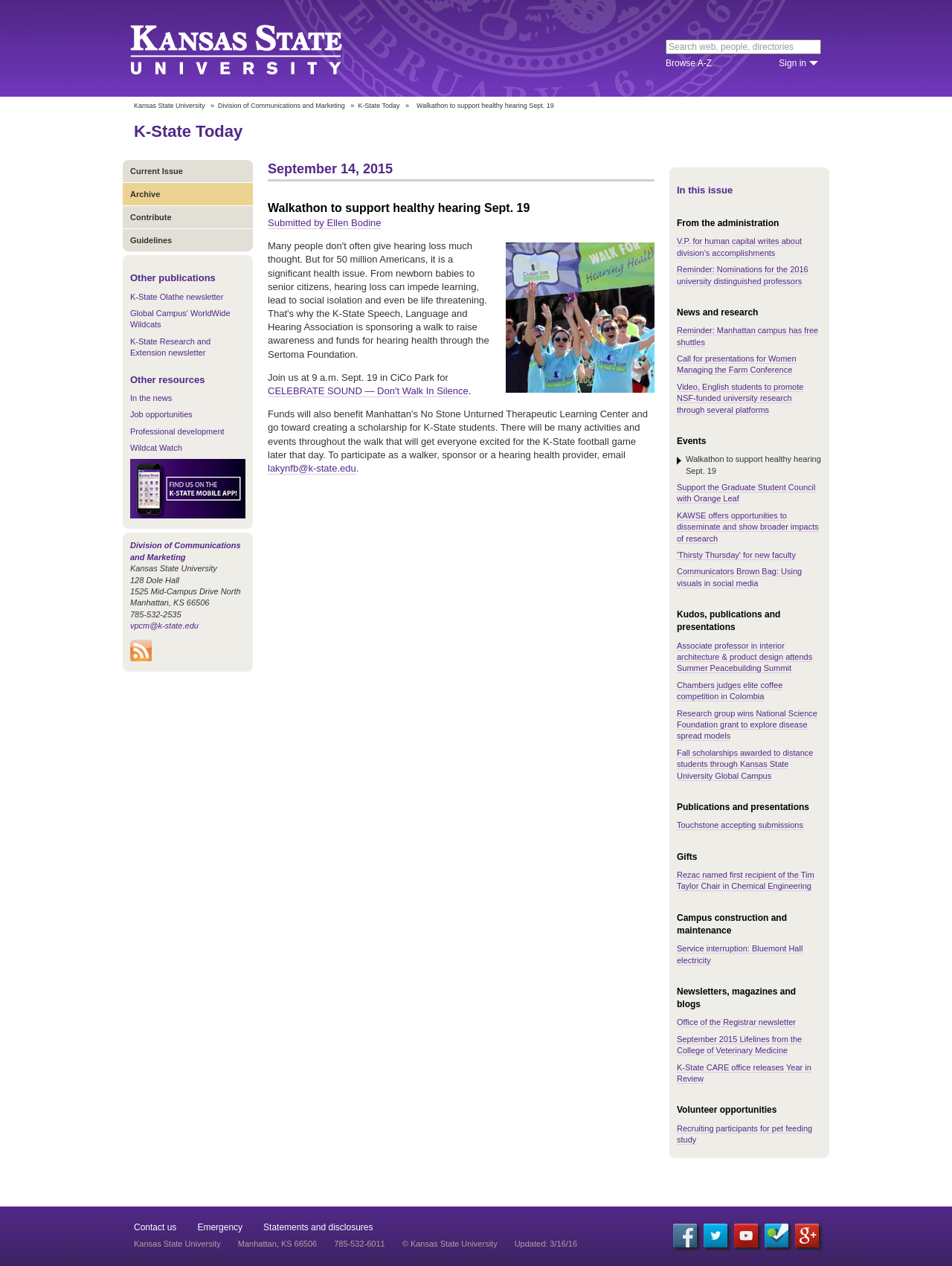Provide a thorough and detailed response to the question by examining the image: 
What is the name of the university?

I found the answer by looking at the heading 'Kansas State University' at the top of the webpage, which is a prominent element on the page.